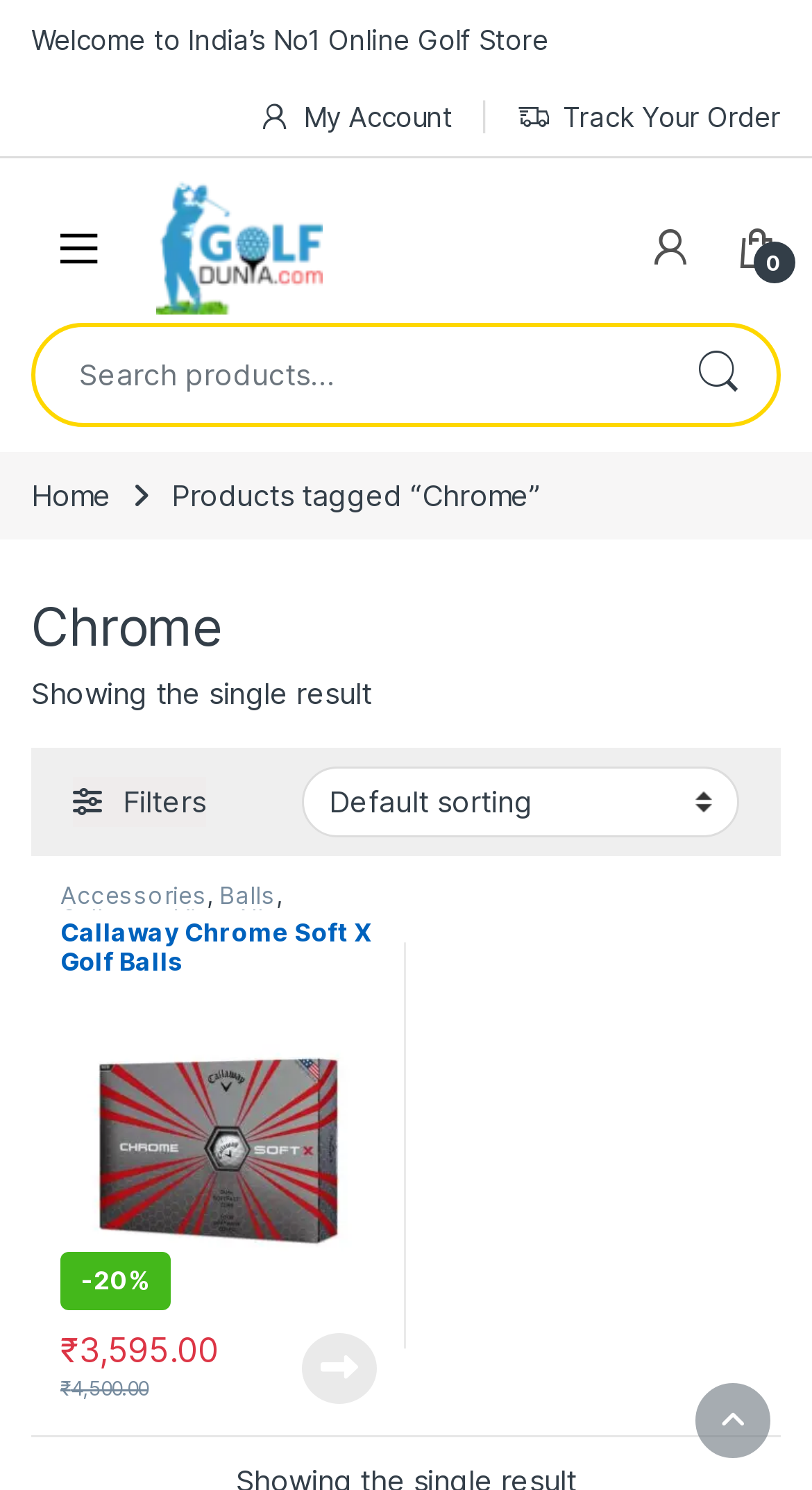Kindly determine the bounding box coordinates for the clickable area to achieve the given instruction: "View product details".

[0.074, 0.617, 0.464, 0.88]